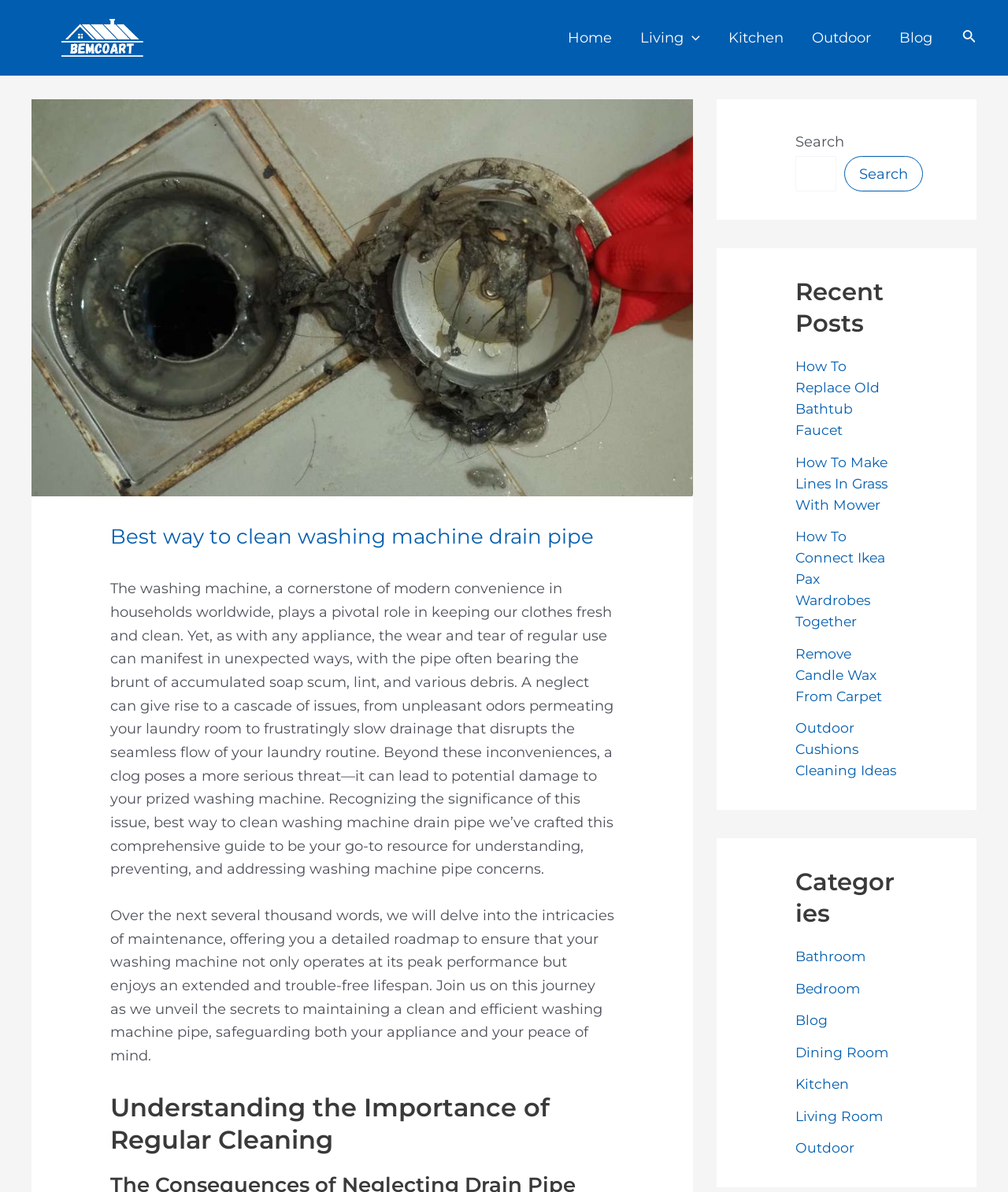Provide the bounding box coordinates of the HTML element this sentence describes: "webtrees". The bounding box coordinates consist of four float numbers between 0 and 1, i.e., [left, top, right, bottom].

None